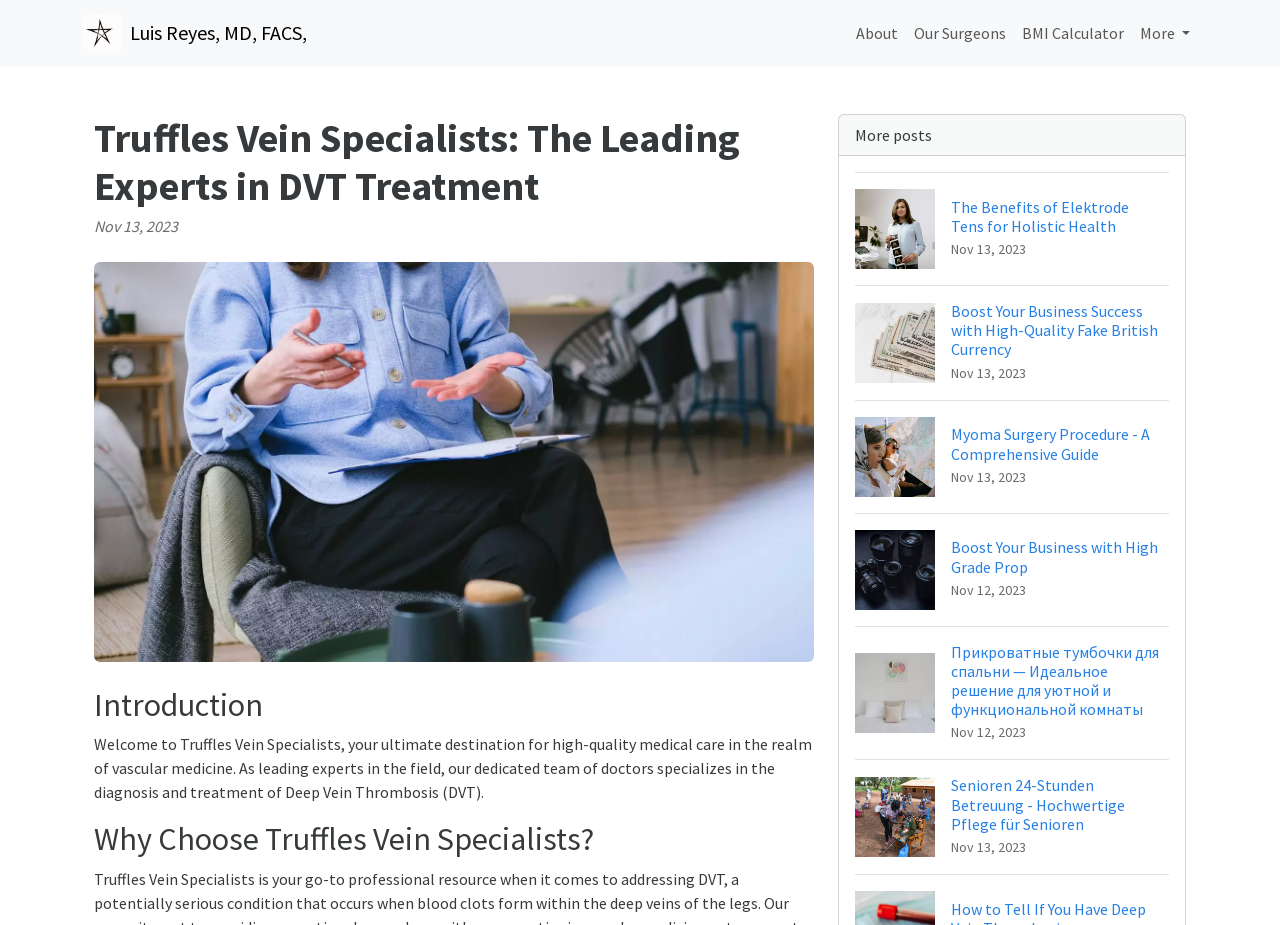Provide the bounding box coordinates of the area you need to click to execute the following instruction: "Read The Benefits of Elektrode Tens for Holistic Health article".

[0.668, 0.186, 0.913, 0.308]